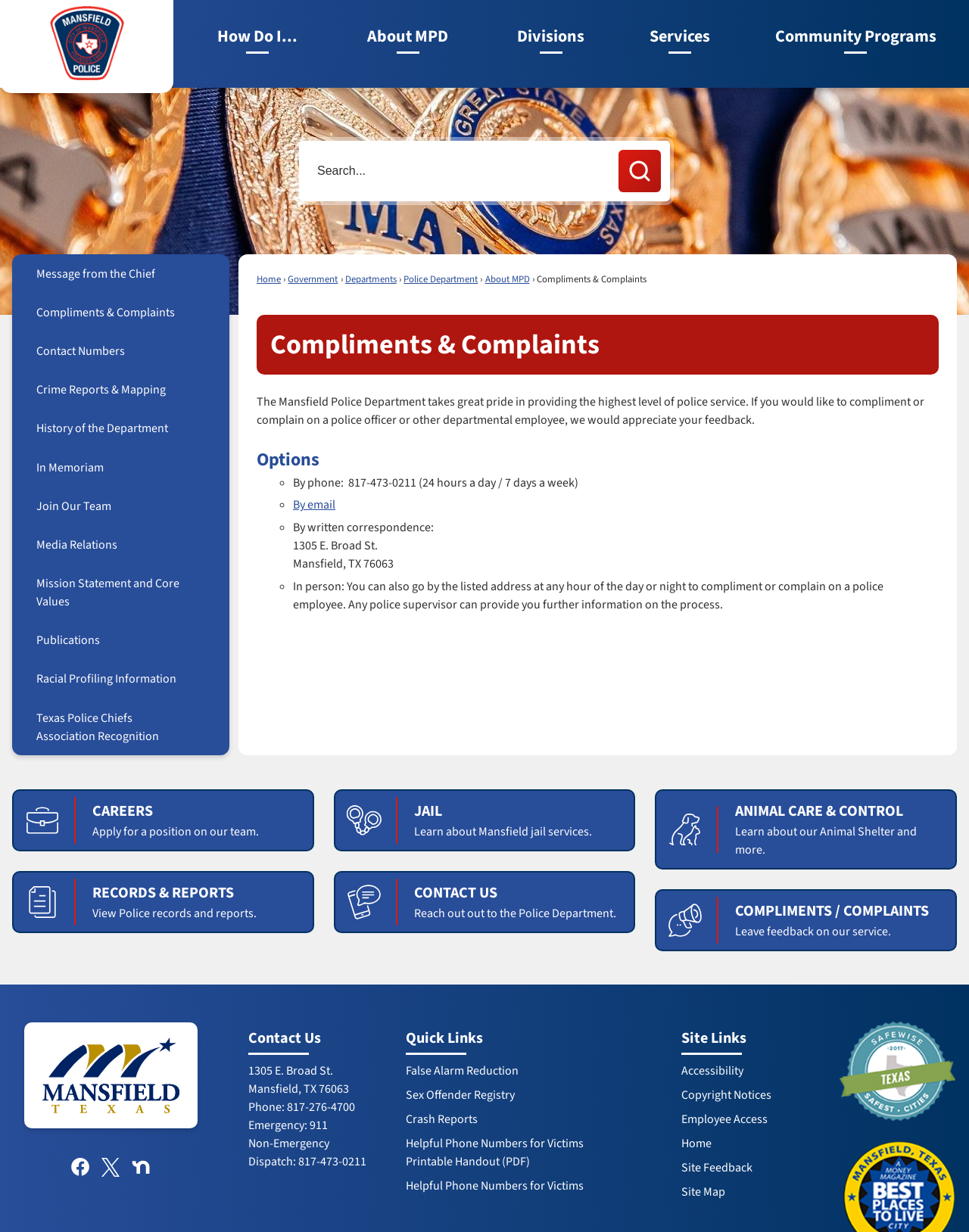Answer the following in one word or a short phrase: 
What is the phone number of the police department?

817-473-0211